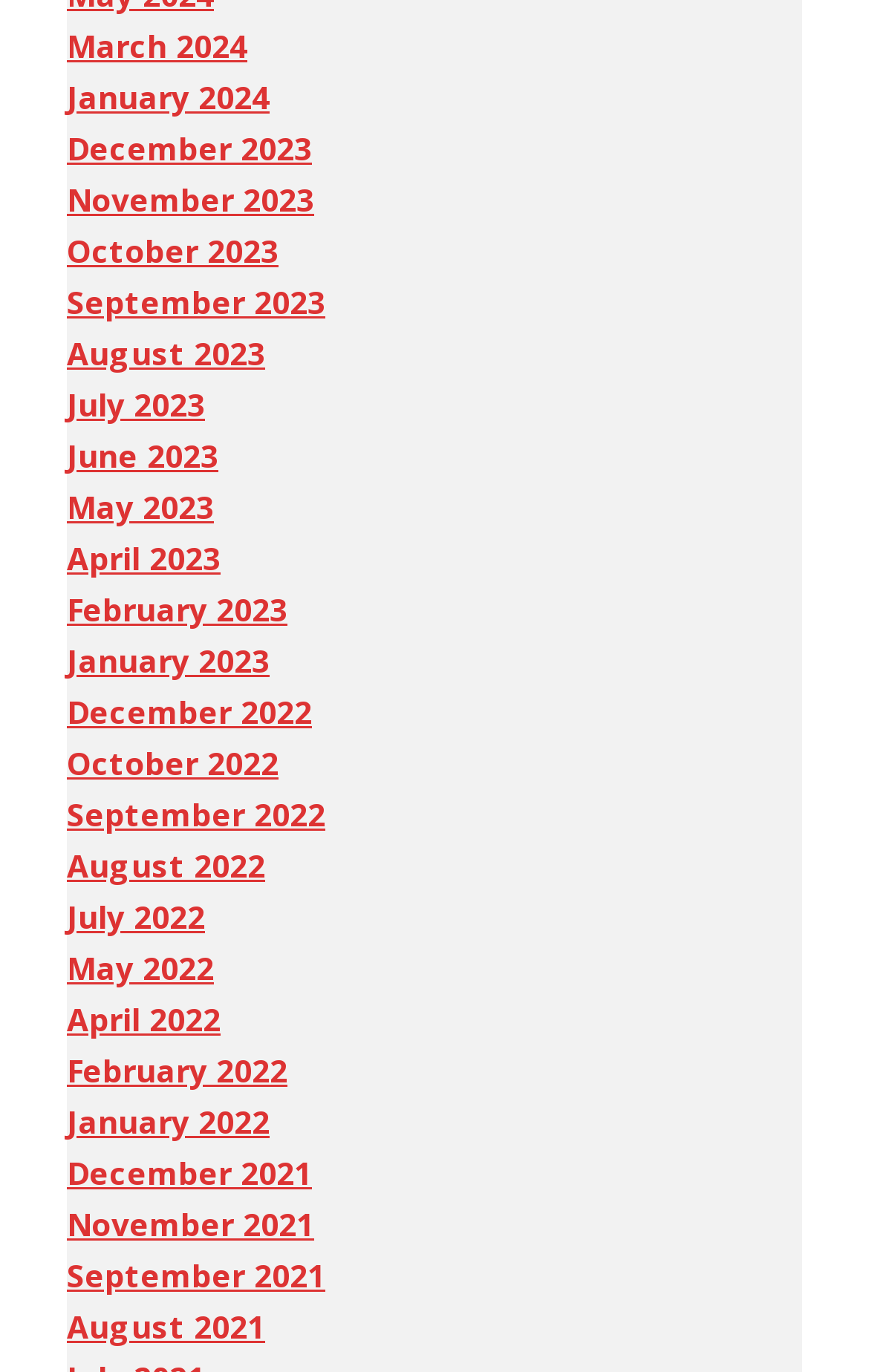What is the position of the 'June 2023' link?
Utilize the information in the image to give a detailed answer to the question.

By analyzing the y1 and y2 coordinates of the links, I determined that the 'June 2023' link is located in the middle of the list, with its y1 coordinate being around 0.316 and y2 coordinate being around 0.347.